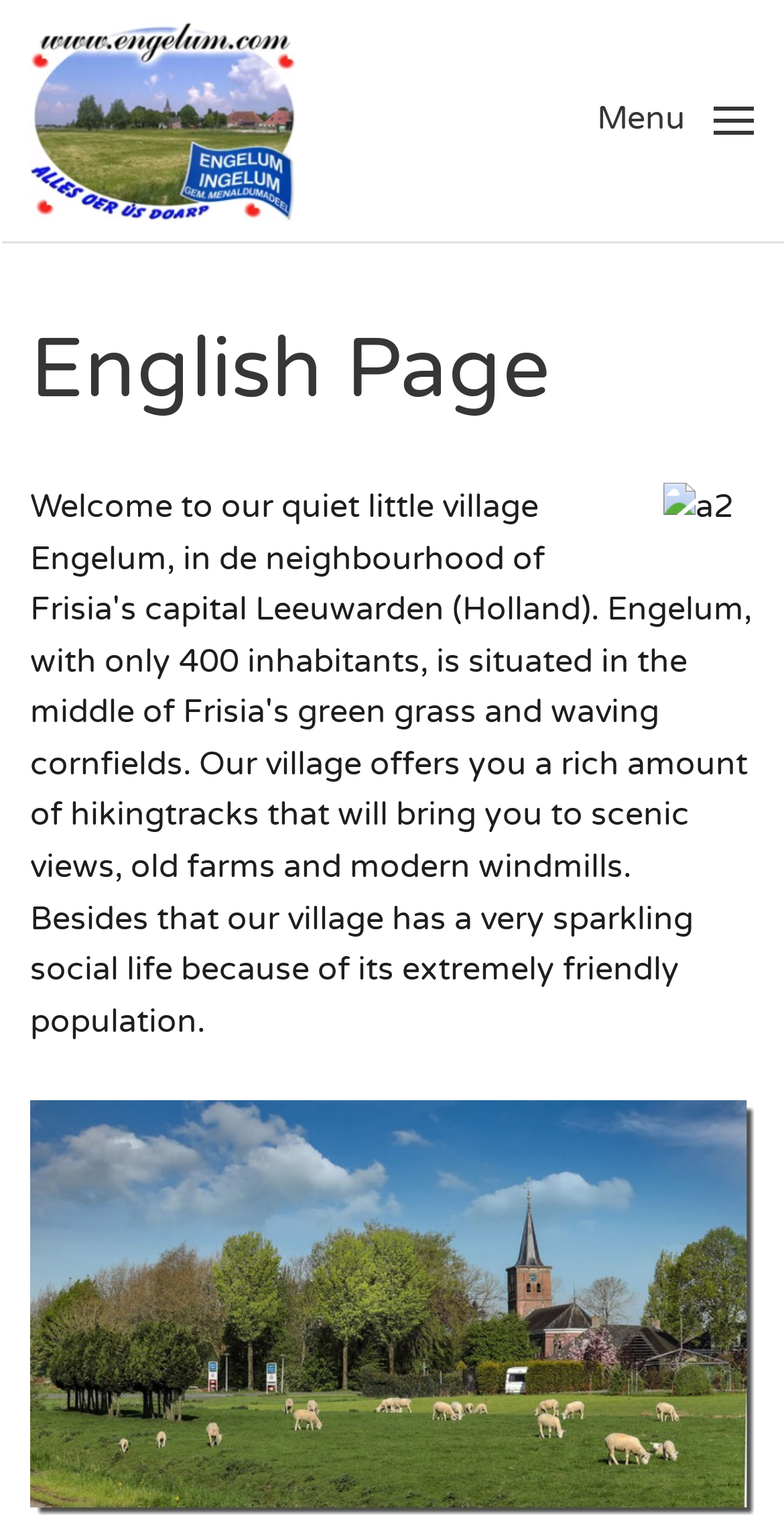What is the purpose of the 'Skip to main content' link?
Carefully examine the image and provide a detailed answer to the question.

The 'Skip to main content' link is likely placed at the top of the webpage to allow users to bypass the navigation menu and other non-essential content, and directly access the main content of the webpage. This is a common accessibility feature to help users with disabilities or those using screen readers.